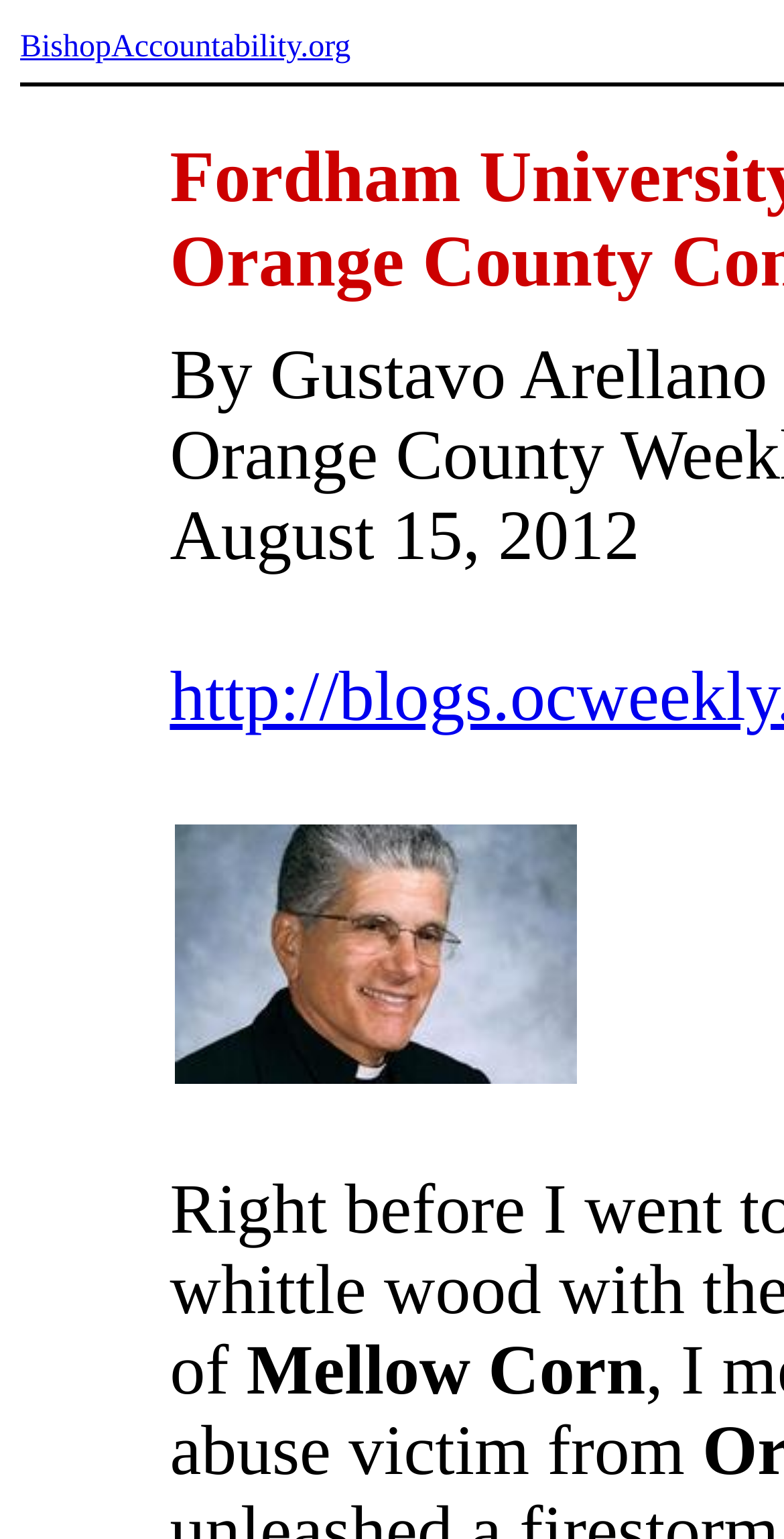Extract the bounding box coordinates for the HTML element that matches this description: "BishopAccountability.org". The coordinates should be four float numbers between 0 and 1, i.e., [left, top, right, bottom].

[0.026, 0.02, 0.447, 0.042]